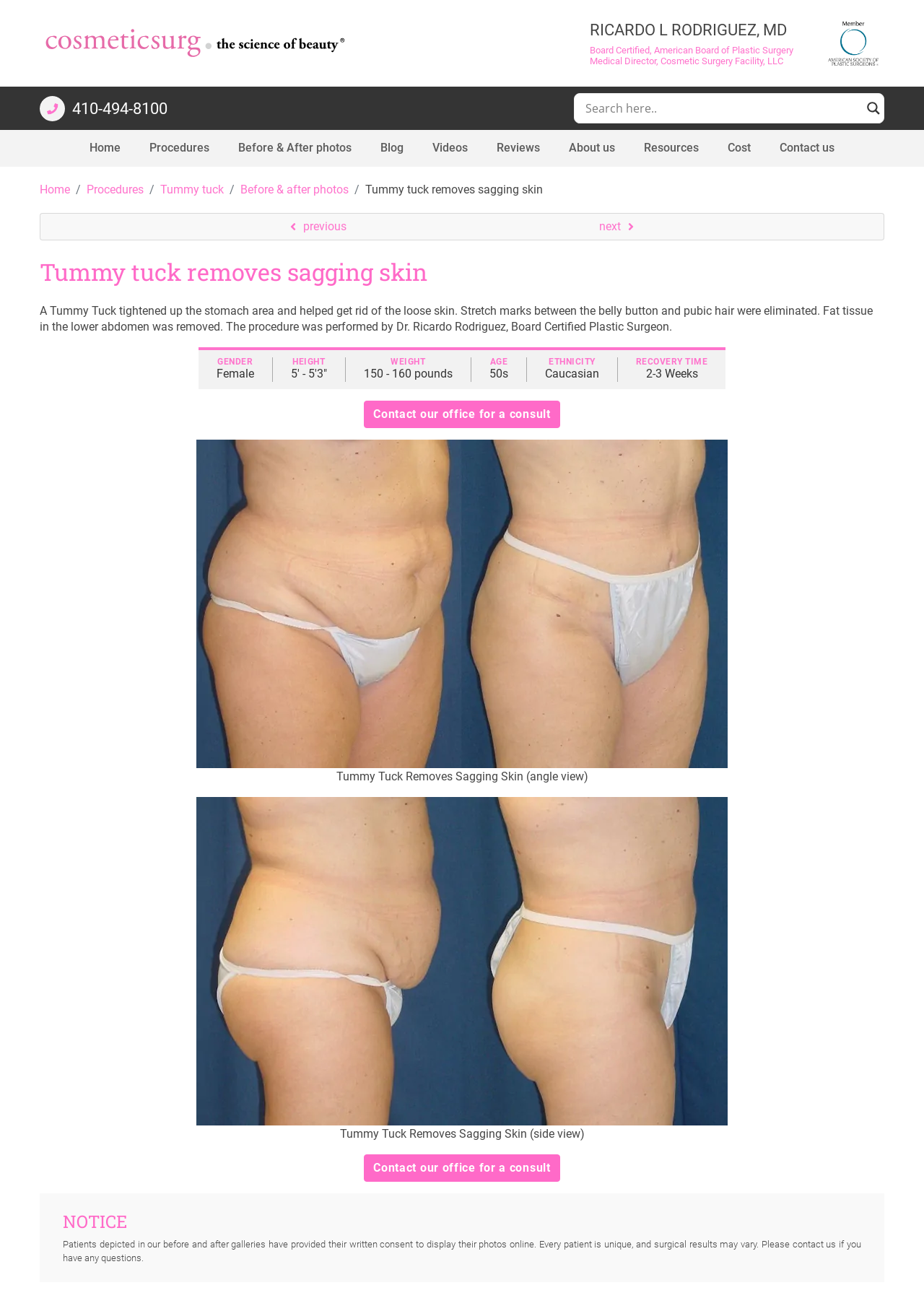How long is the recovery time for the tummy tuck procedure?
Using the details from the image, give an elaborate explanation to answer the question.

The answer can be found in the table section of the webpage, where the patient's information is listed, including their recovery time, which is specified as '2-3 Weeks'.